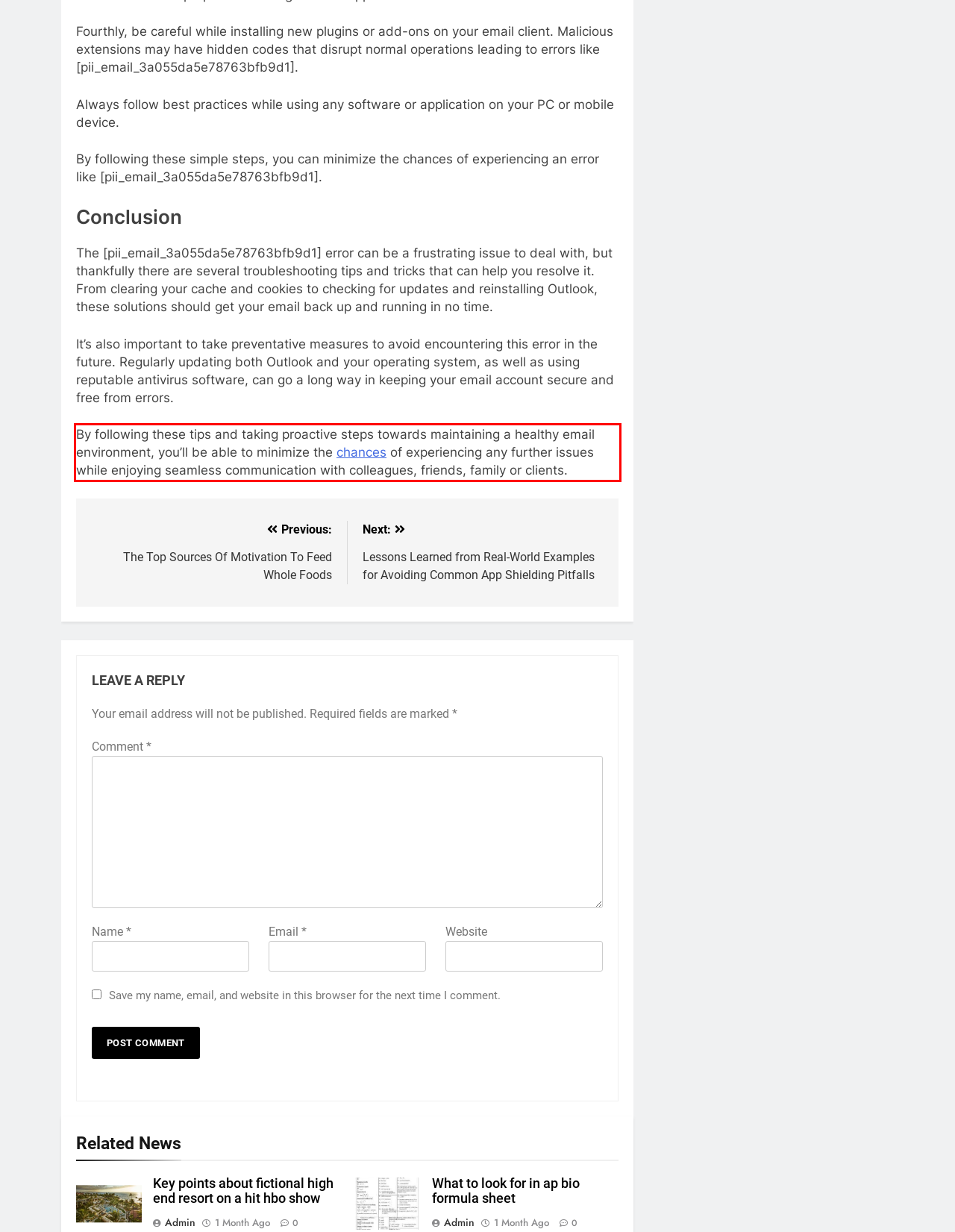Given a webpage screenshot with a red bounding box, perform OCR to read and deliver the text enclosed by the red bounding box.

By following these tips and taking proactive steps towards maintaining a healthy email environment, you’ll be able to minimize the chances of experiencing any further issues while enjoying seamless communication with colleagues, friends, family or clients.